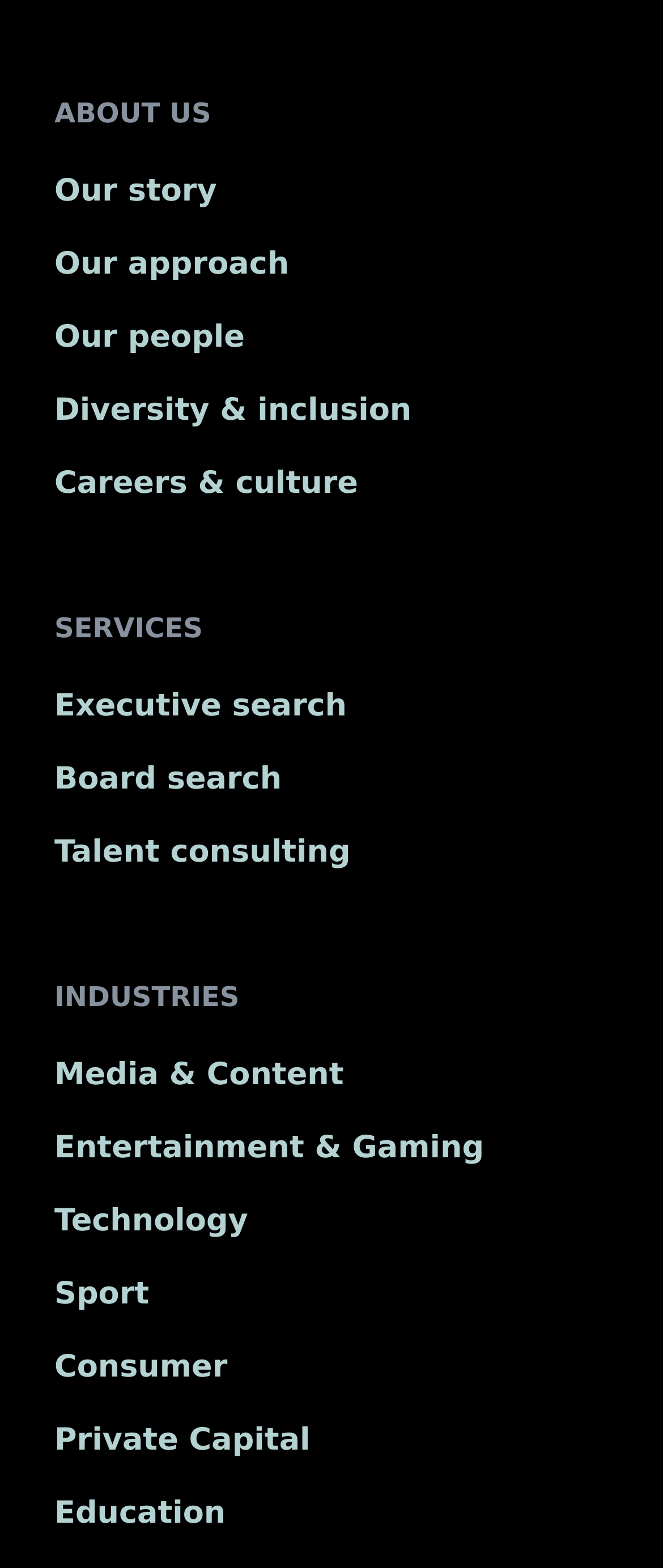Predict the bounding box coordinates for the UI element described as: "Diversity & inclusion". The coordinates should be four float numbers between 0 and 1, presented as [left, top, right, bottom].

[0.082, 0.251, 0.621, 0.274]